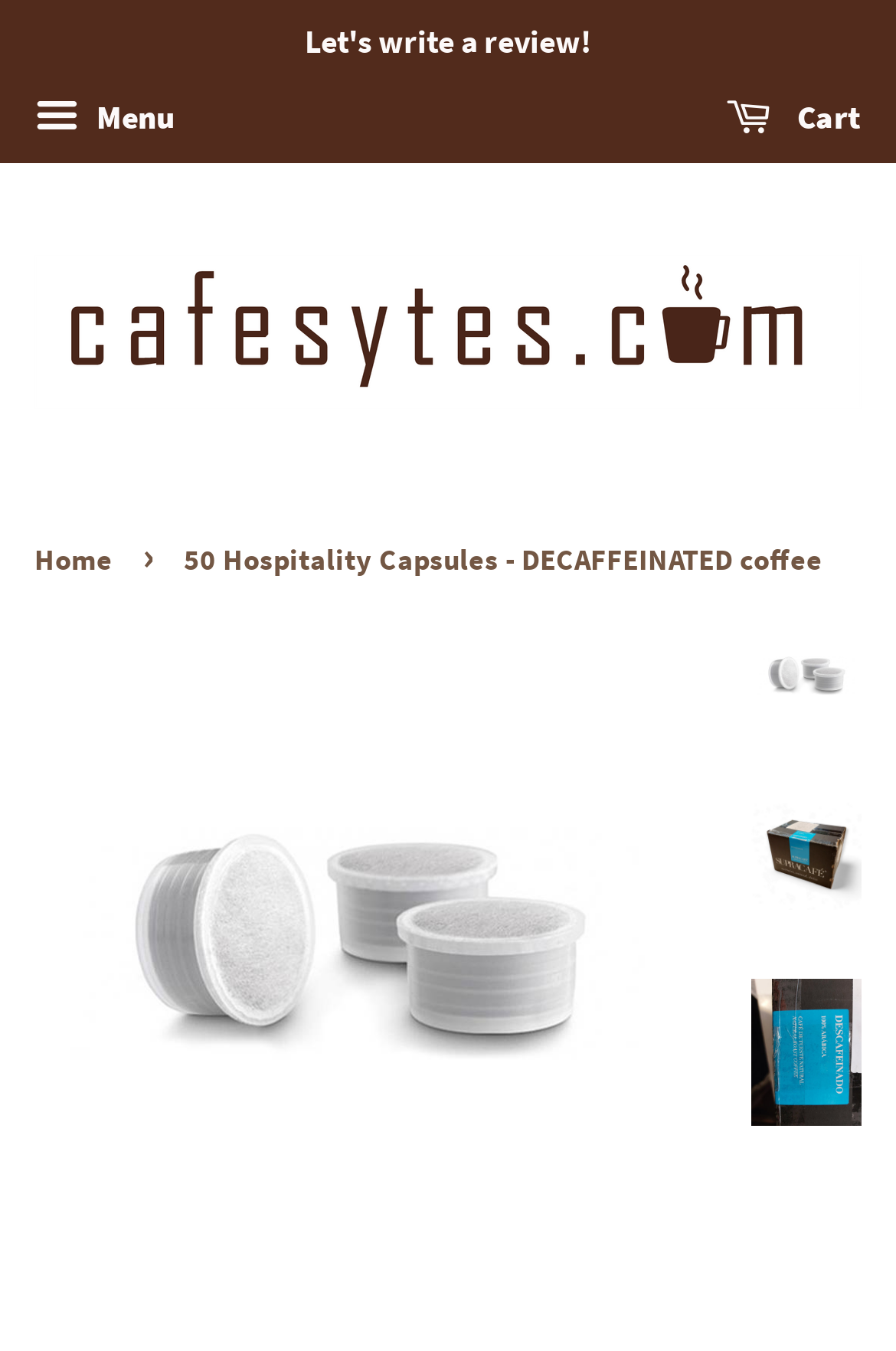Extract the text of the main heading from the webpage.

50 Hospitality Capsules - DECAFFEINATED coffee